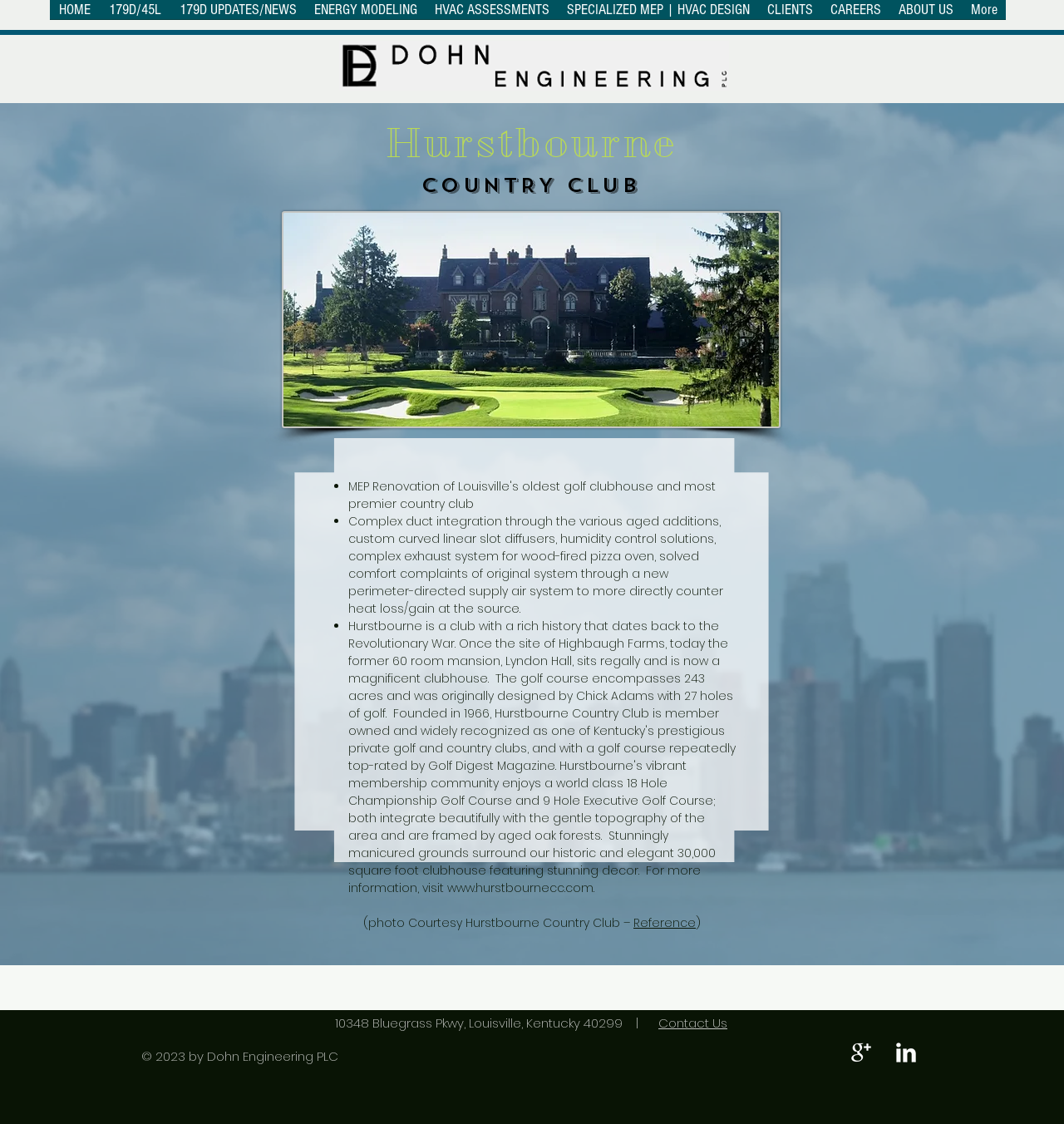Using the information in the image, could you please answer the following question in detail:
What is the address of the country club?

The address of the country club can be found in the footer section of the webpage, specifically in the element with ID 75, which contains the text '10348 Bluegrass Pkwy, Louisville, Kentucky 40299'.